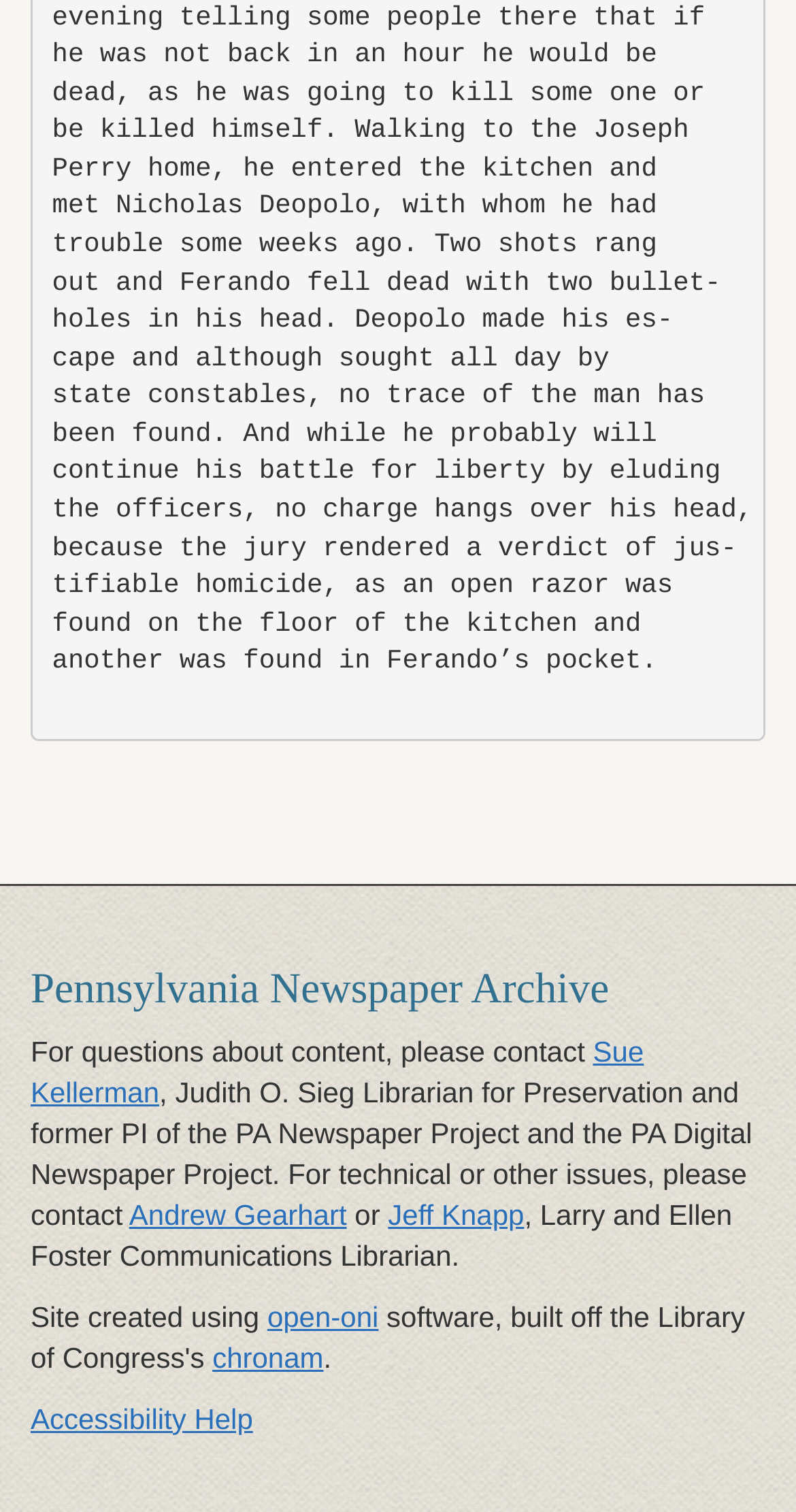What is the name of the related project mentioned on the webpage?
Answer the question with a single word or phrase derived from the image.

chronam